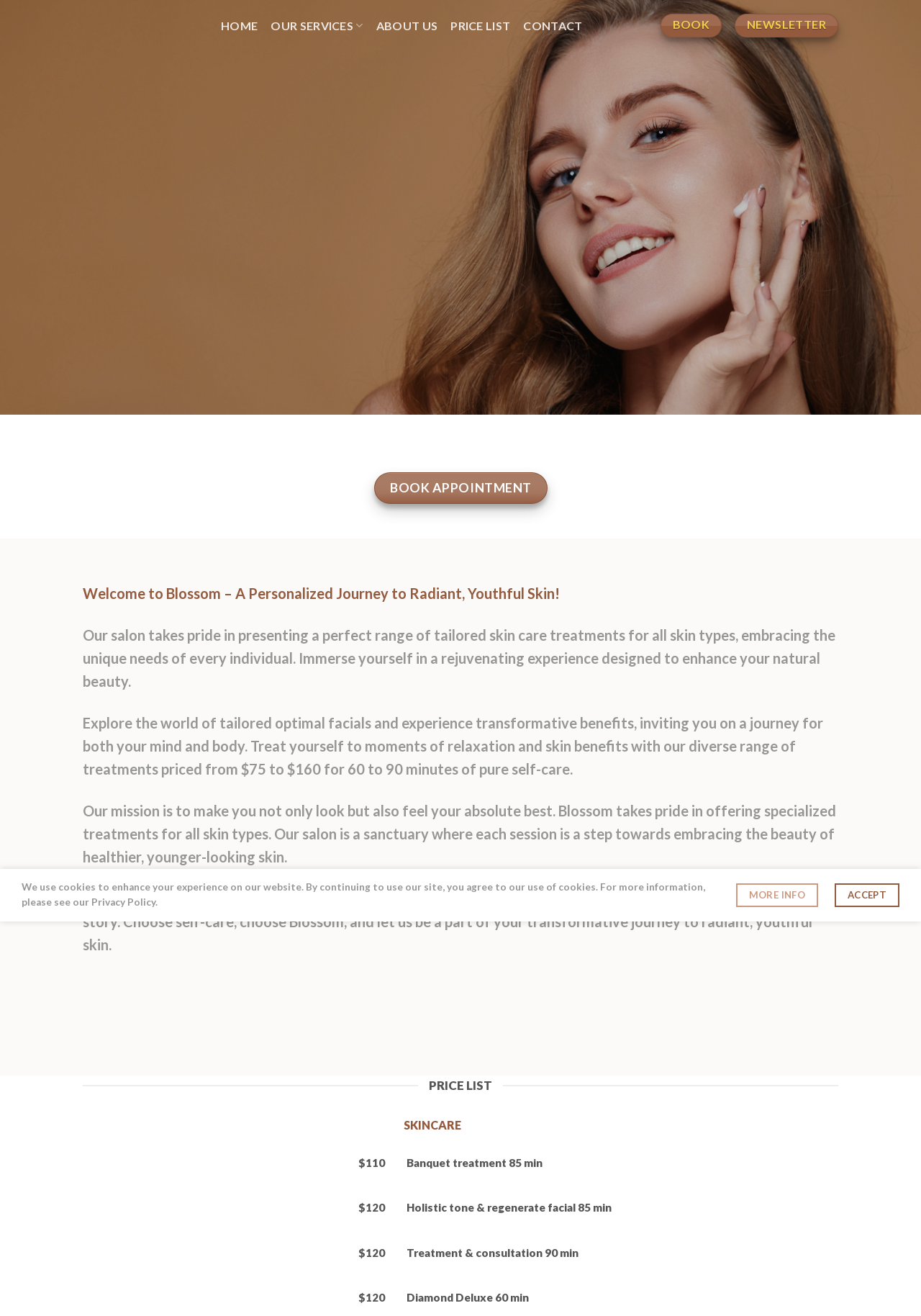Create a full and detailed caption for the entire webpage.

The webpage is about Beautiful Blossom, a salon offering personalized facial treatments for all skin types. At the top, there are six navigation links: "HOME", "OUR SERVICES", "ABOUT US", "PRICE LIST", "CONTACT", and "BOOK". 

Below the navigation links, there is a call-to-action link "BOOK APPOINTMENT" and a heading that reads "Welcome to Blossom – A Personalized Journey to Radiant, Youthful Skin!". 

Following this, there are several paragraphs of text that describe the salon's services, including tailored skin care treatments, optimal facials, and self-care experiences. The text also mentions the salon's mission to make clients look and feel their best.

On the right side of the page, there is a section with several headings, including "PRICE LIST", "SKINCARE", and various treatment options with prices, such as "Banquet treatment 85 min" for $110 and "Holistic tone & regenerate facial 85 min" for $120.

At the bottom of the page, there is a link to "Go to top" and a notice about the use of cookies on the website, with links to "MORE INFO" and "ACCEPT".